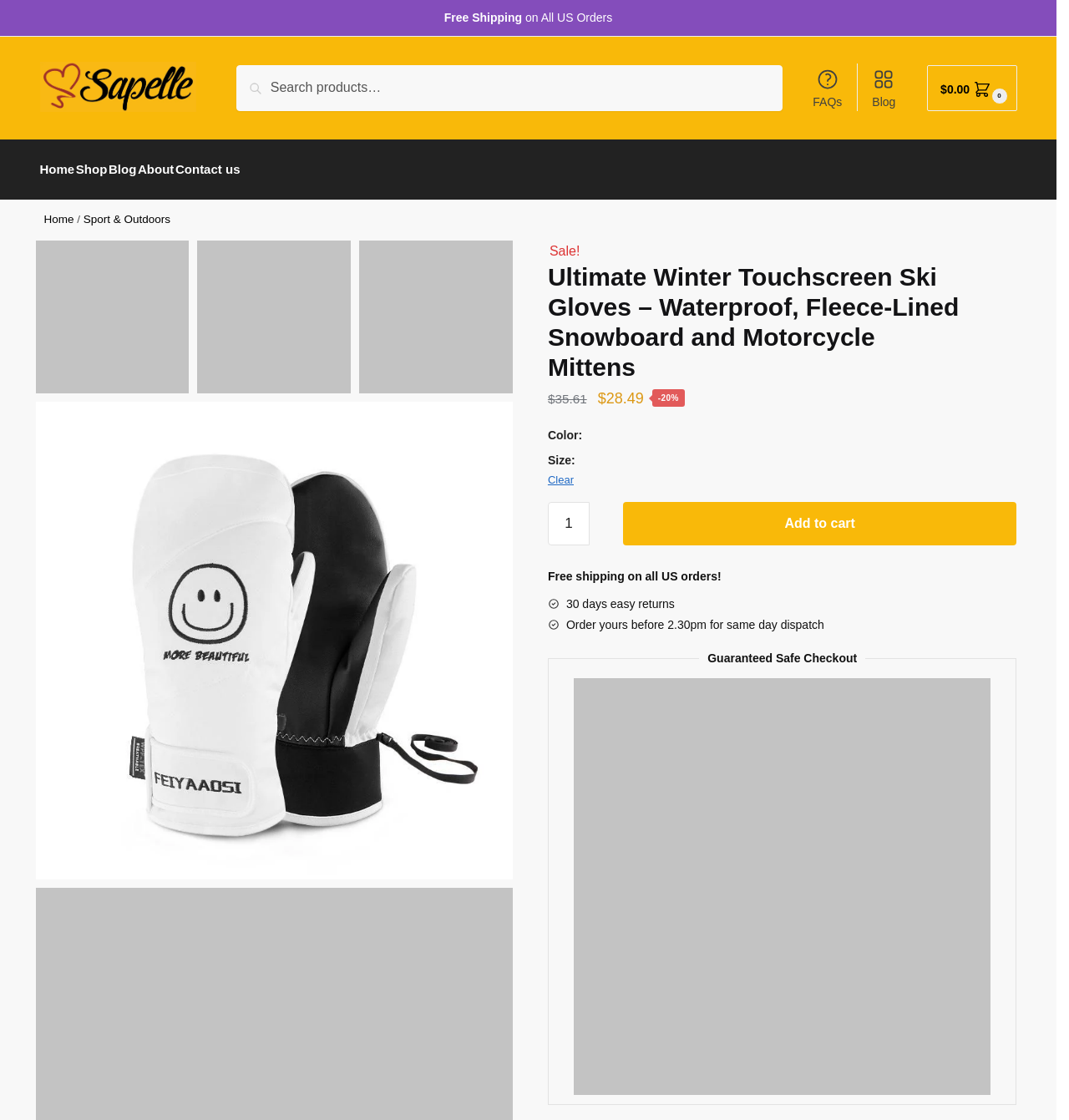Please identify the bounding box coordinates of where to click in order to follow the instruction: "Go to FAQs page".

[0.751, 0.056, 0.797, 0.099]